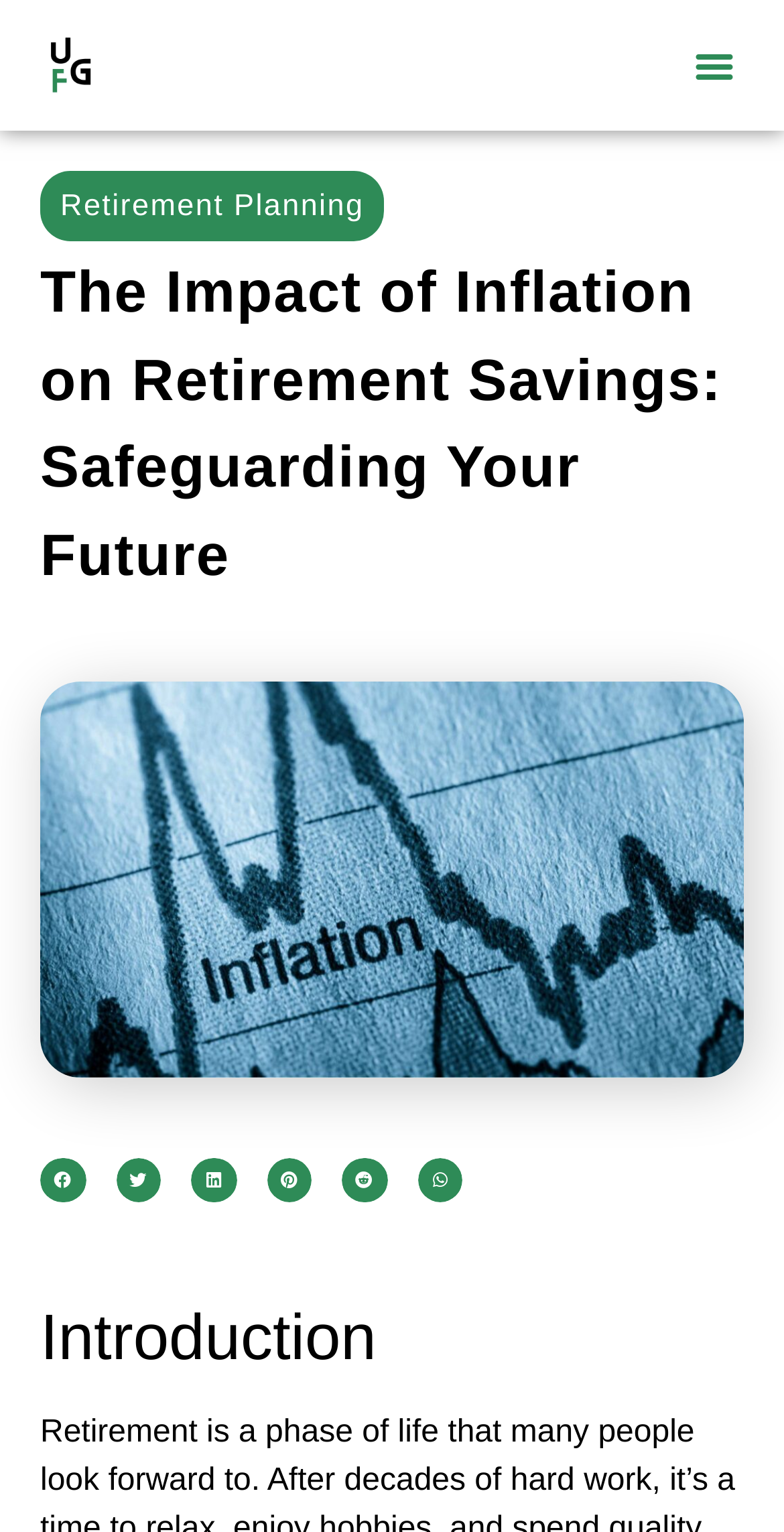Please find the top heading of the webpage and generate its text.

The Impact of Inflation on Retirement Savings: Safeguarding Your Future